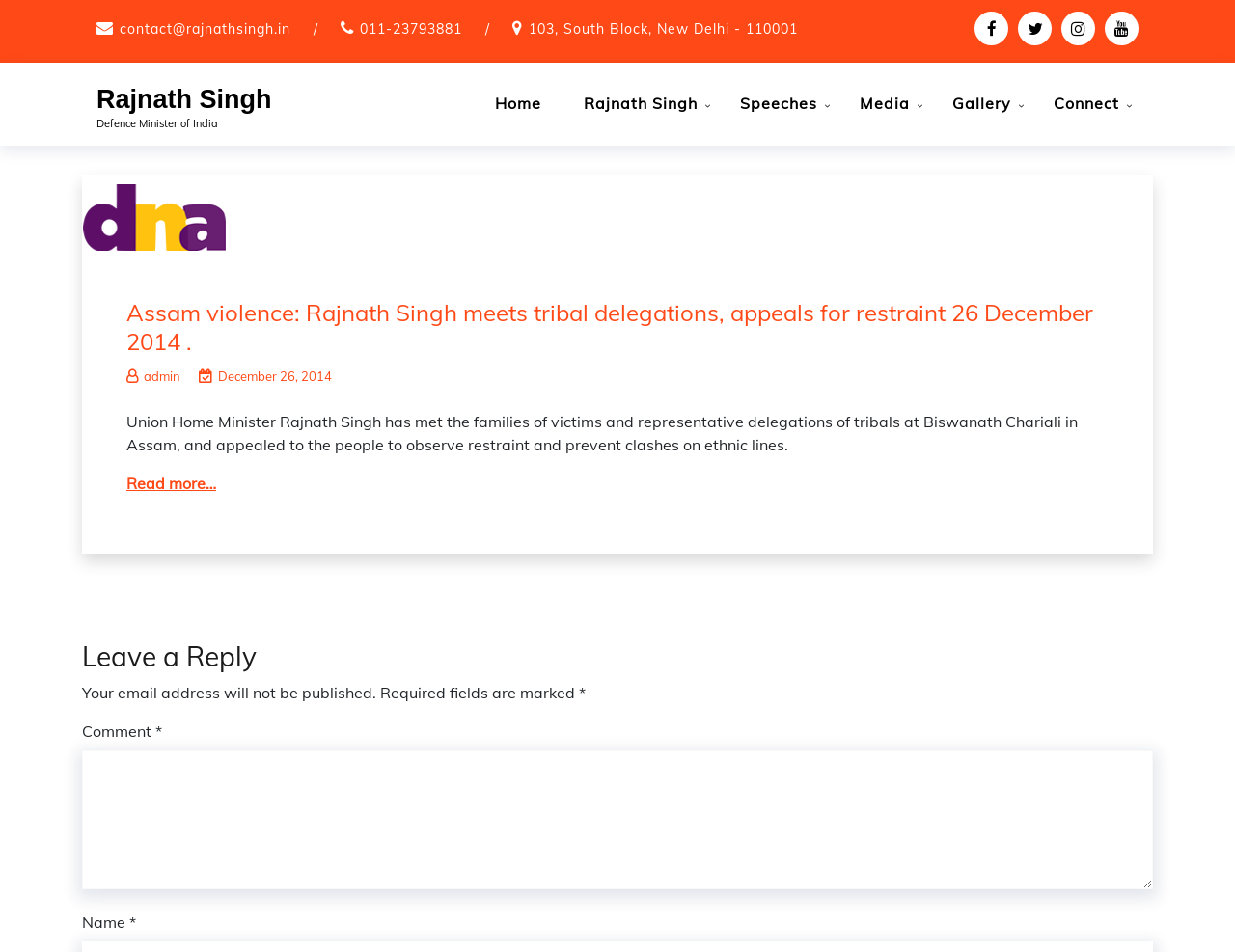Please identify the bounding box coordinates of the area I need to click to accomplish the following instruction: "Leave a comment".

[0.066, 0.788, 0.934, 0.934]